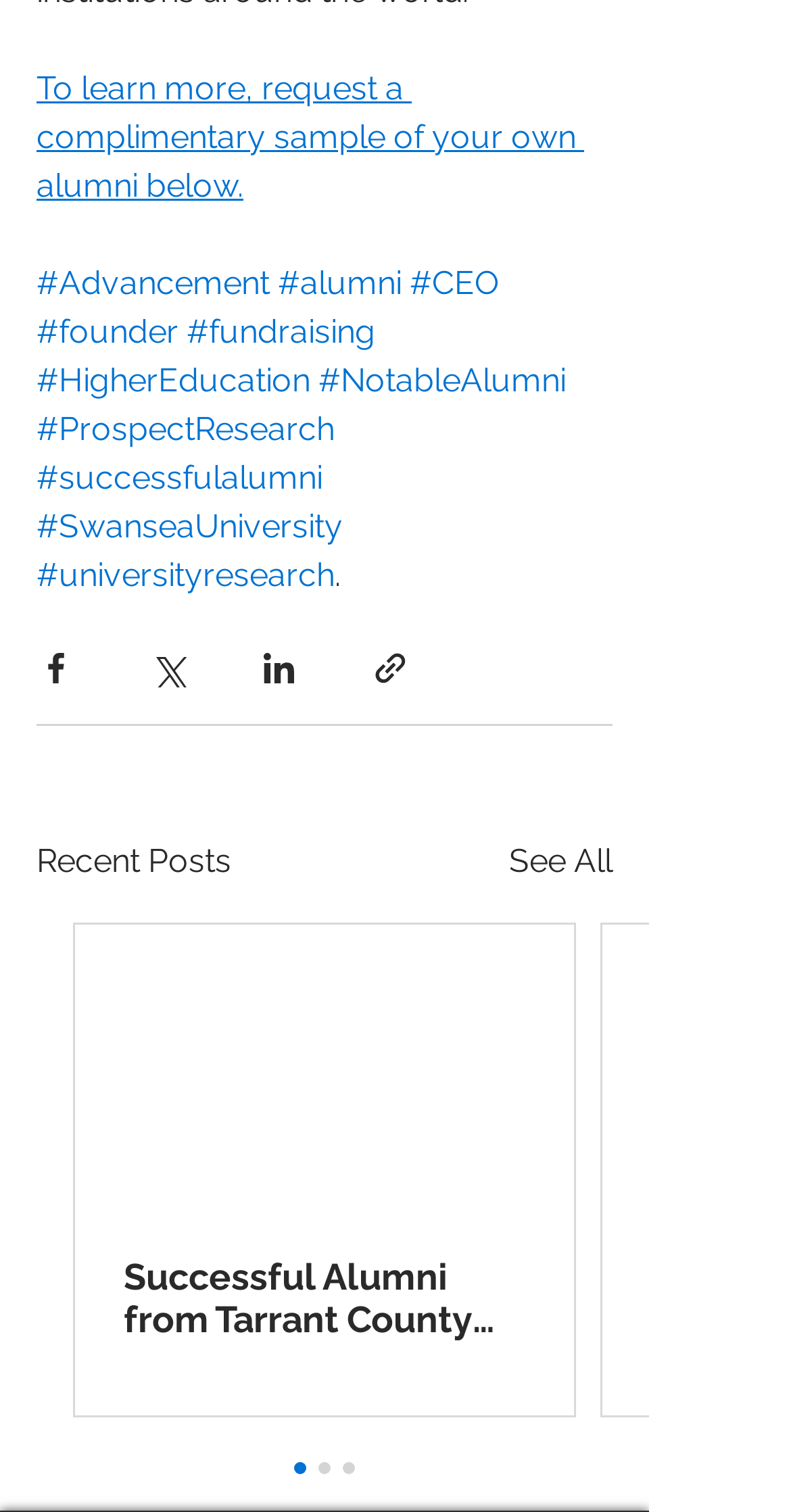Determine the bounding box coordinates in the format (top-left x, top-left y, bottom-right x, bottom-right y). Ensure all values are floating point numbers between 0 and 1. Identify the bounding box of the UI element described by: See All

[0.644, 0.554, 0.774, 0.586]